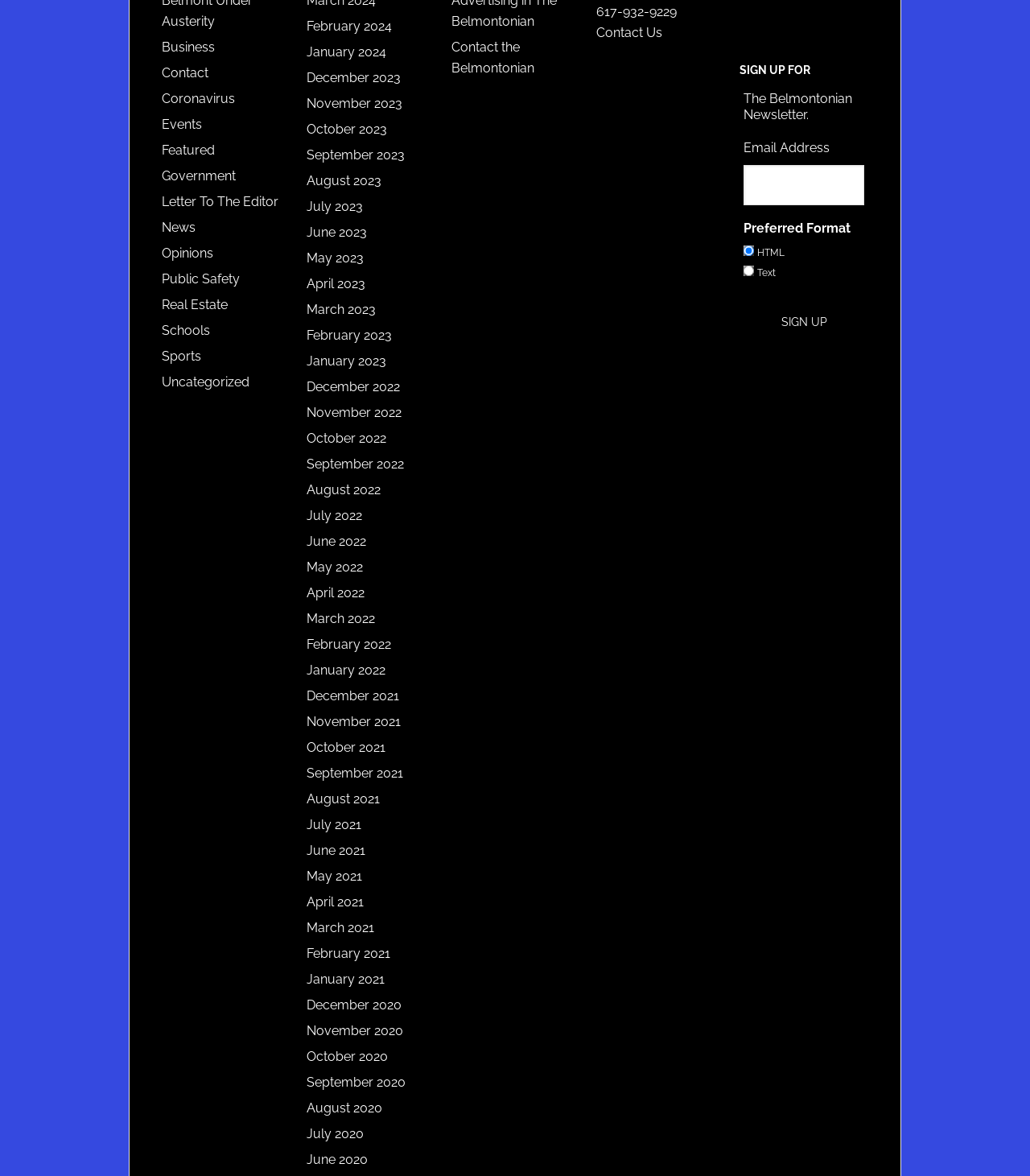What type of website is this?
Please use the image to provide a one-word or short phrase answer.

News website